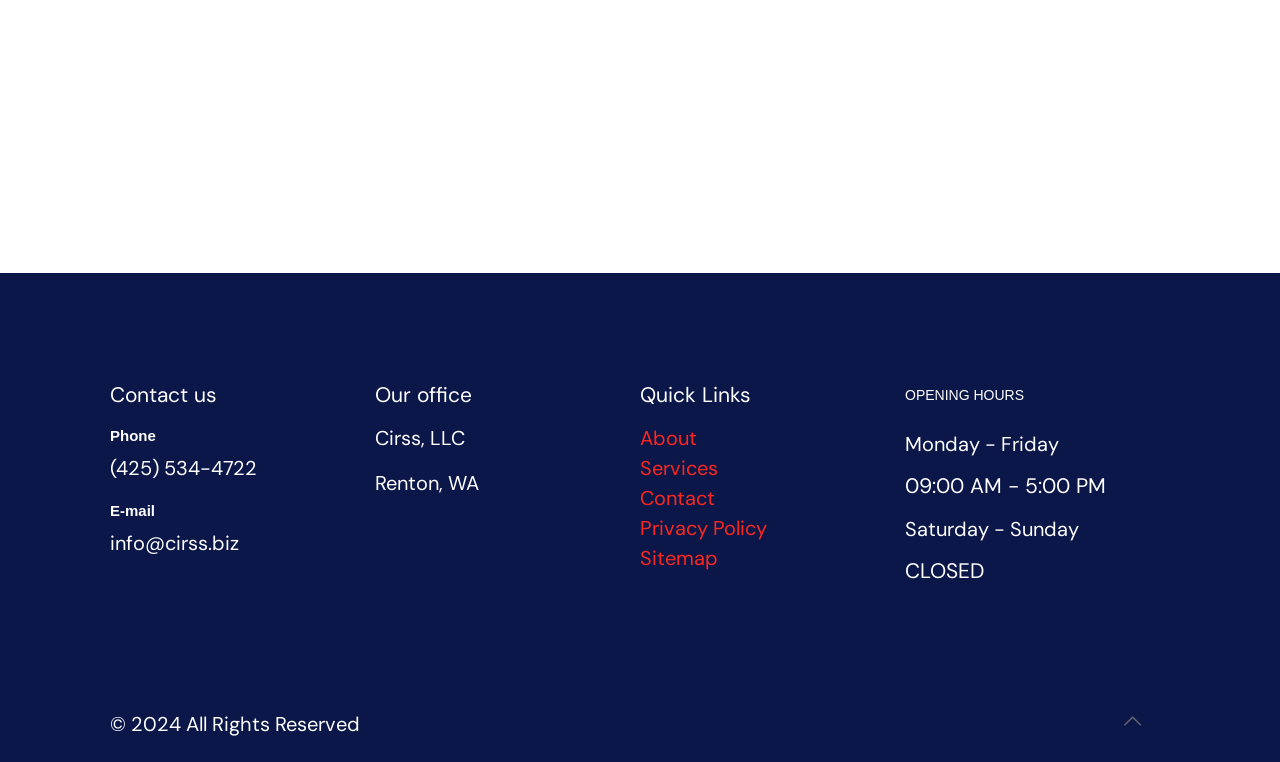Use a single word or phrase to answer the question: 
What is the copyright year of the website?

2024